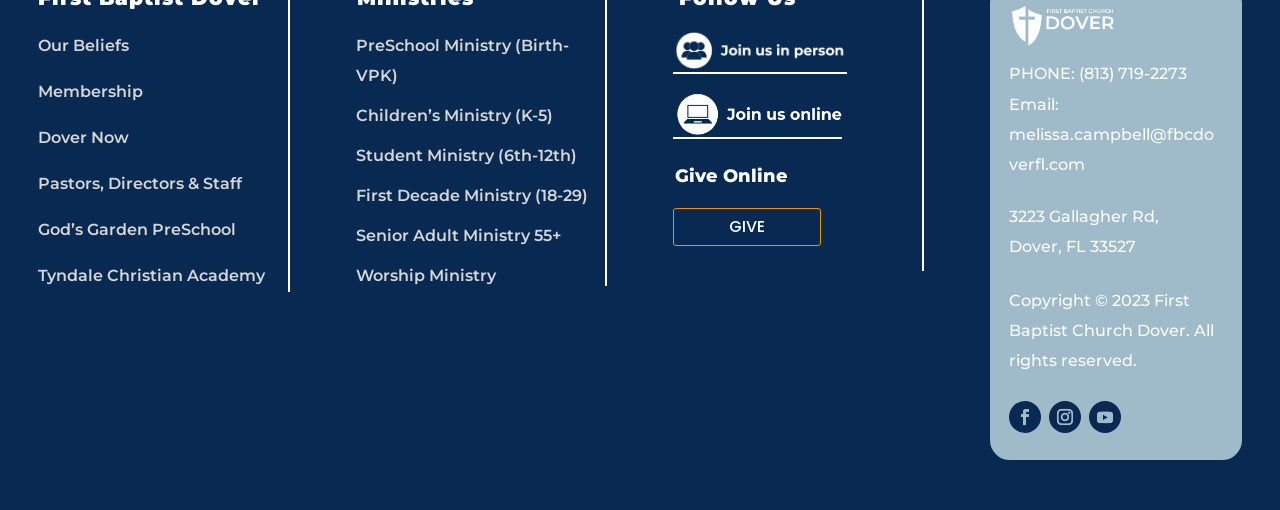What is the purpose of the 'Give Online' button?
Provide a comprehensive and detailed answer to the question.

I inferred this answer by looking at the text element 'Give Online' and its position on the webpage, which suggests that it is a button for online donations.